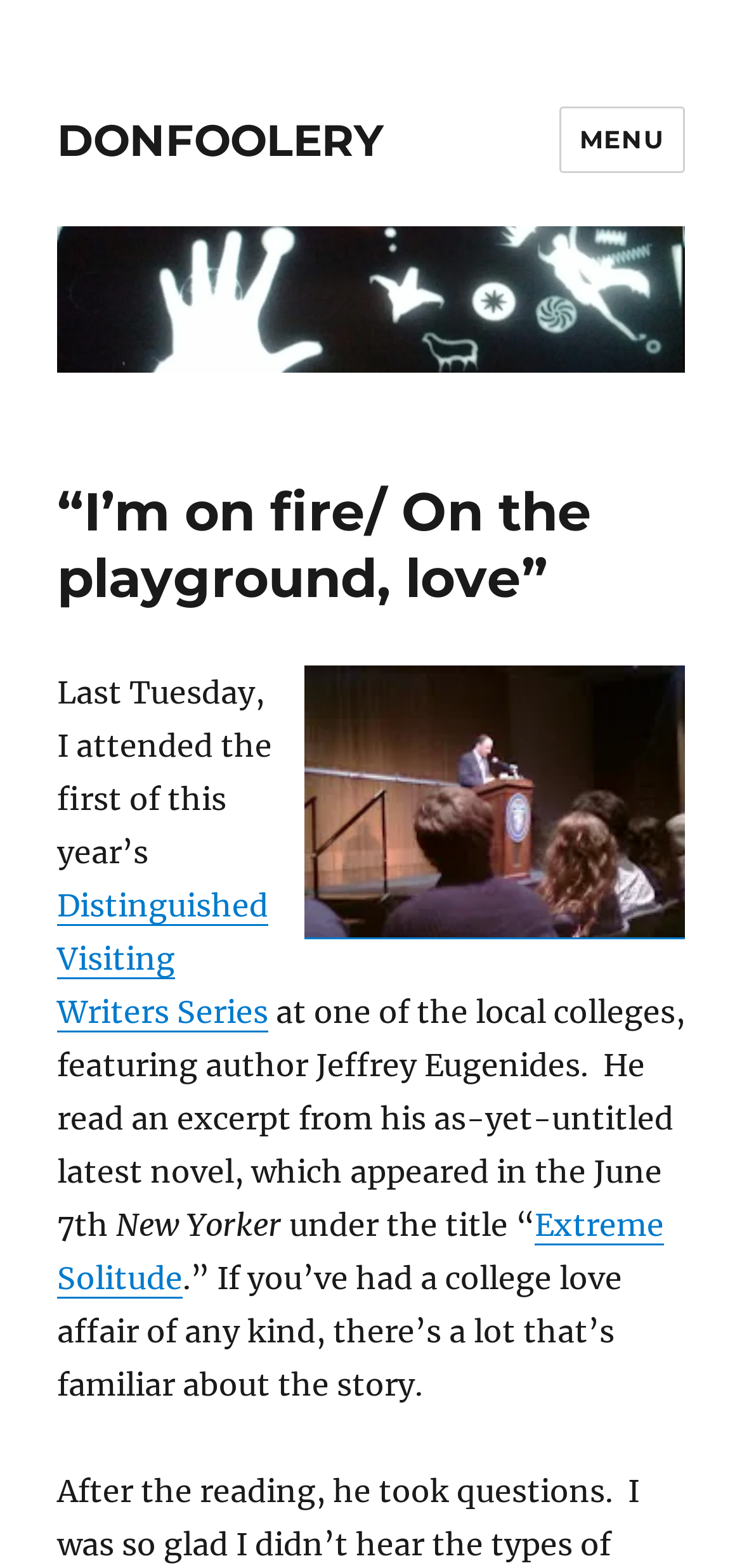Who is the author mentioned in the article?
Answer briefly with a single word or phrase based on the image.

Jeffrey Eugenides